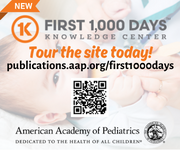What is the focus of the resource?
Answer the question with a single word or phrase by looking at the picture.

Early childhood development